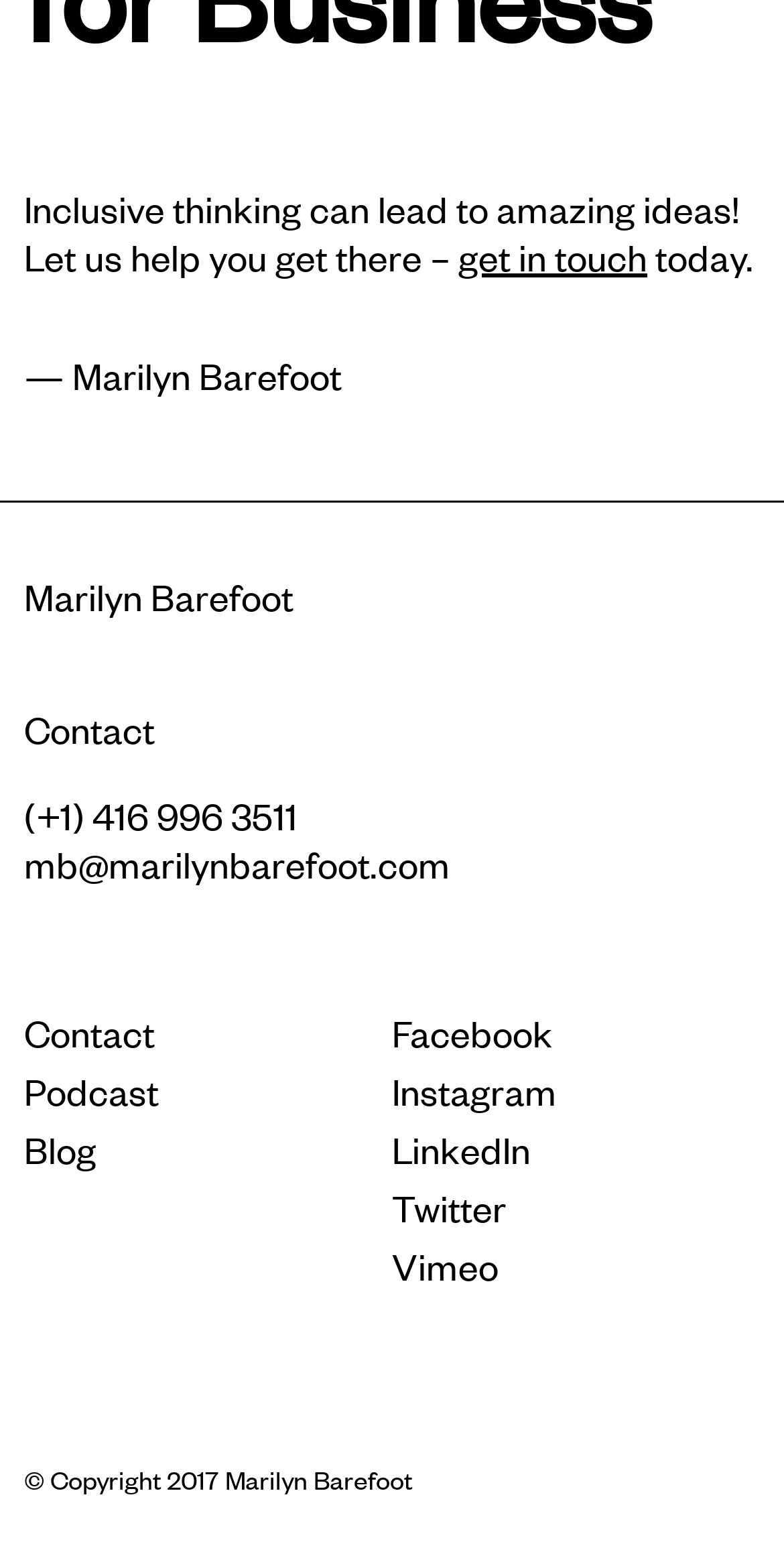Pinpoint the bounding box coordinates of the clickable area needed to execute the instruction: "check the podcast". The coordinates should be specified as four float numbers between 0 and 1, i.e., [left, top, right, bottom].

[0.031, 0.686, 0.203, 0.718]